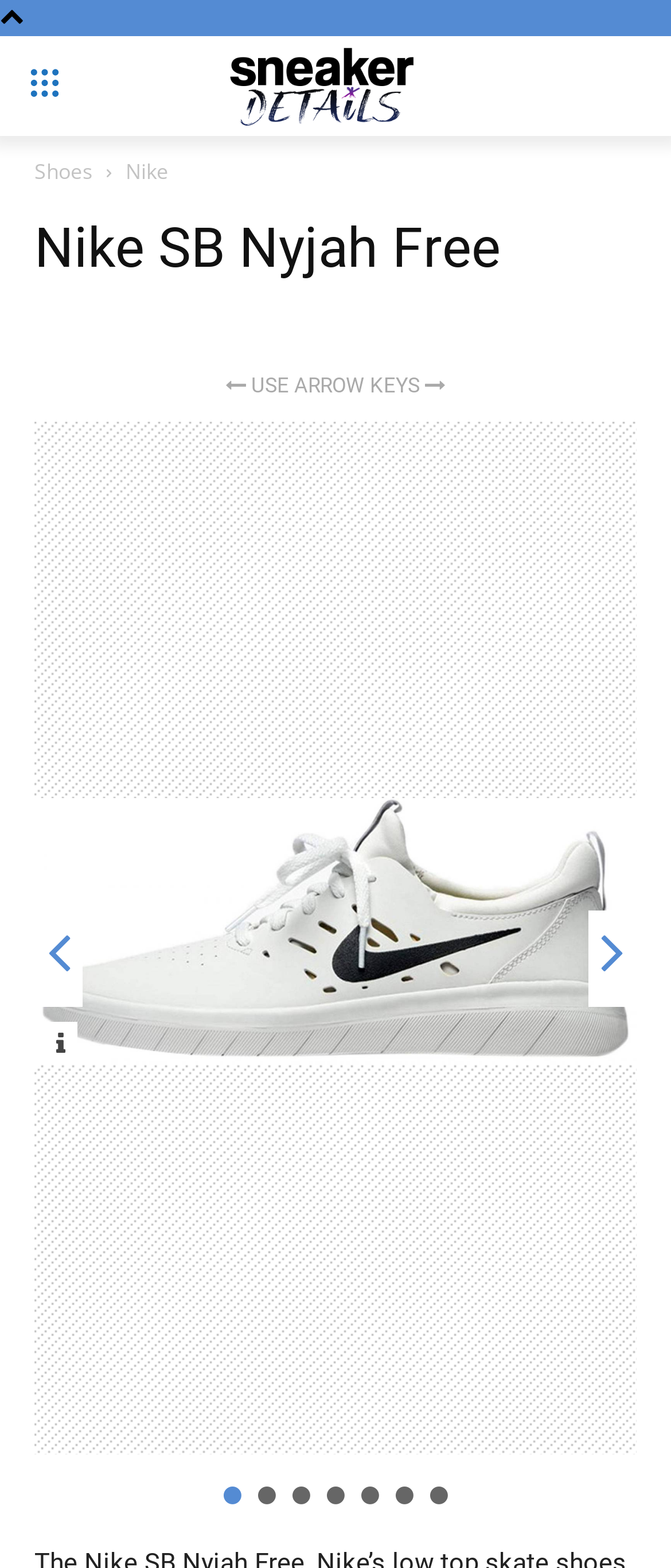Answer the following query with a single word or phrase:
What is the brand of the shoes reviewed on this page?

Nike